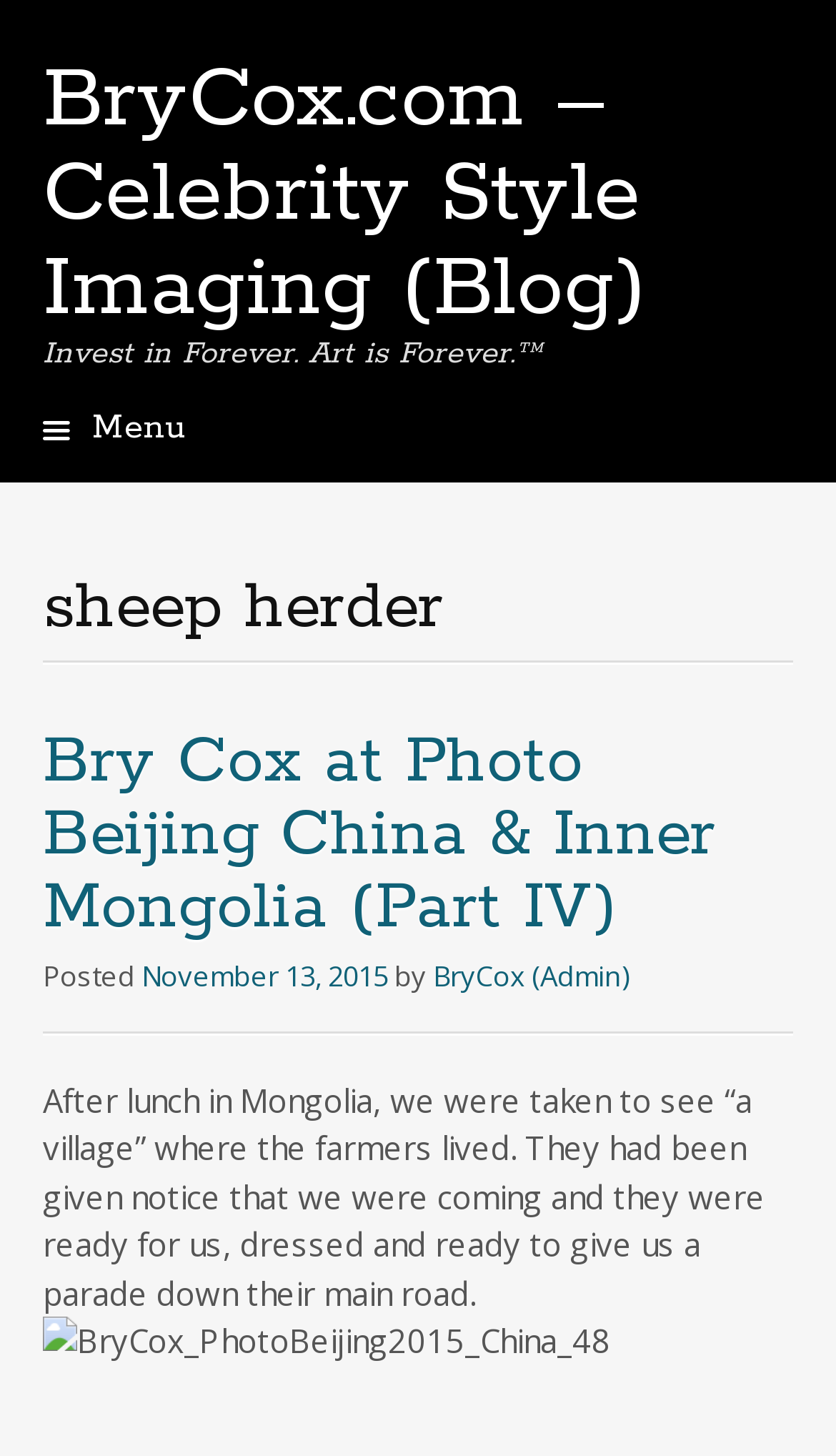What is the topic of the latest article?
Can you provide a detailed and comprehensive answer to the question?

The topic of the latest article can be inferred from the title of the article, which mentions 'sheep herder', and the content of the article, which describes a visit to a village in Mongolia where farmers lived.